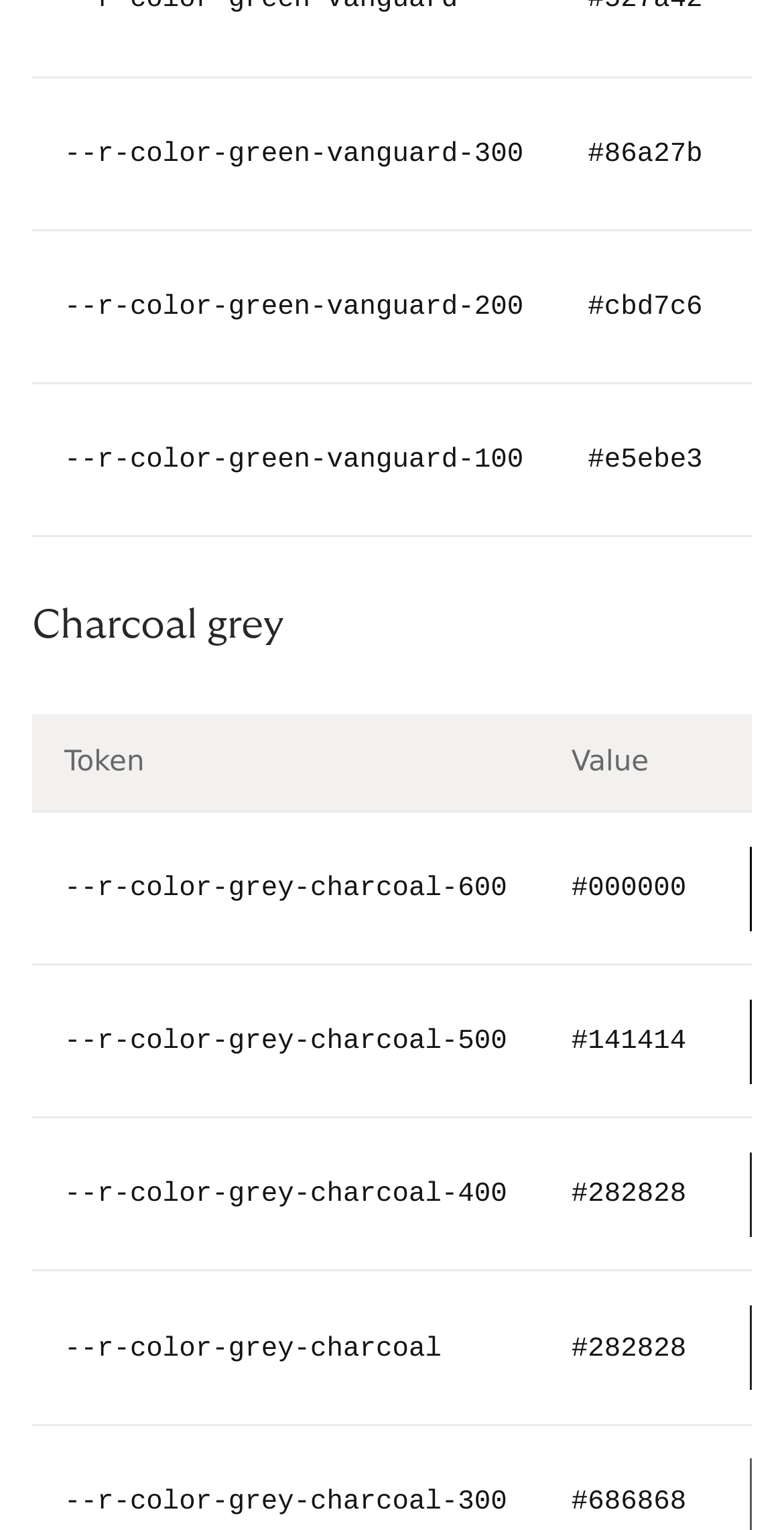How many columns are there in the grid?
Examine the image and provide an in-depth answer to the question.

There are two columns in the grid, with the first column labeled as 'Token' and the second column labeled as 'Value'.